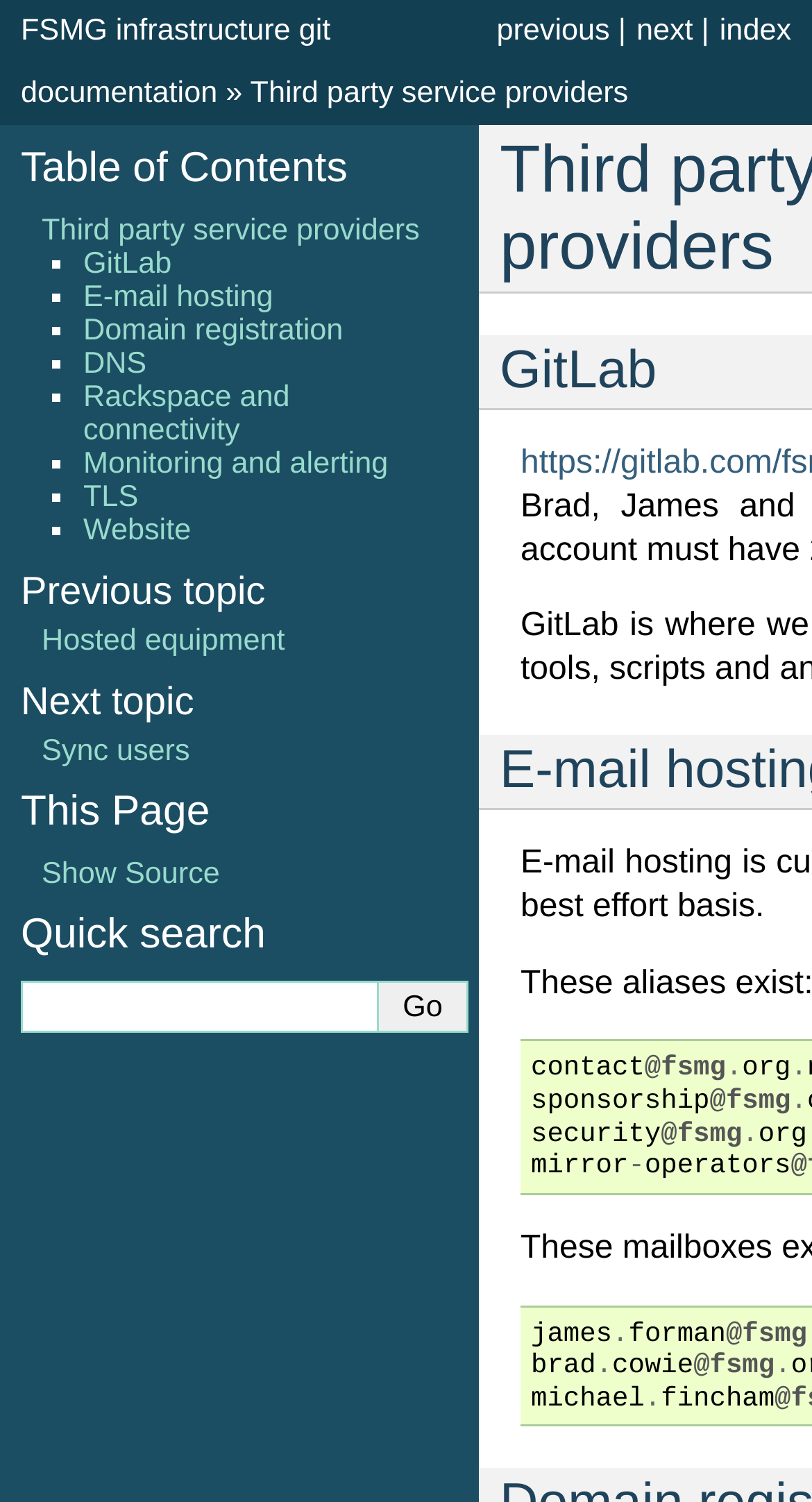Point out the bounding box coordinates of the section to click in order to follow this instruction: "go to next topic".

[0.784, 0.01, 0.853, 0.032]